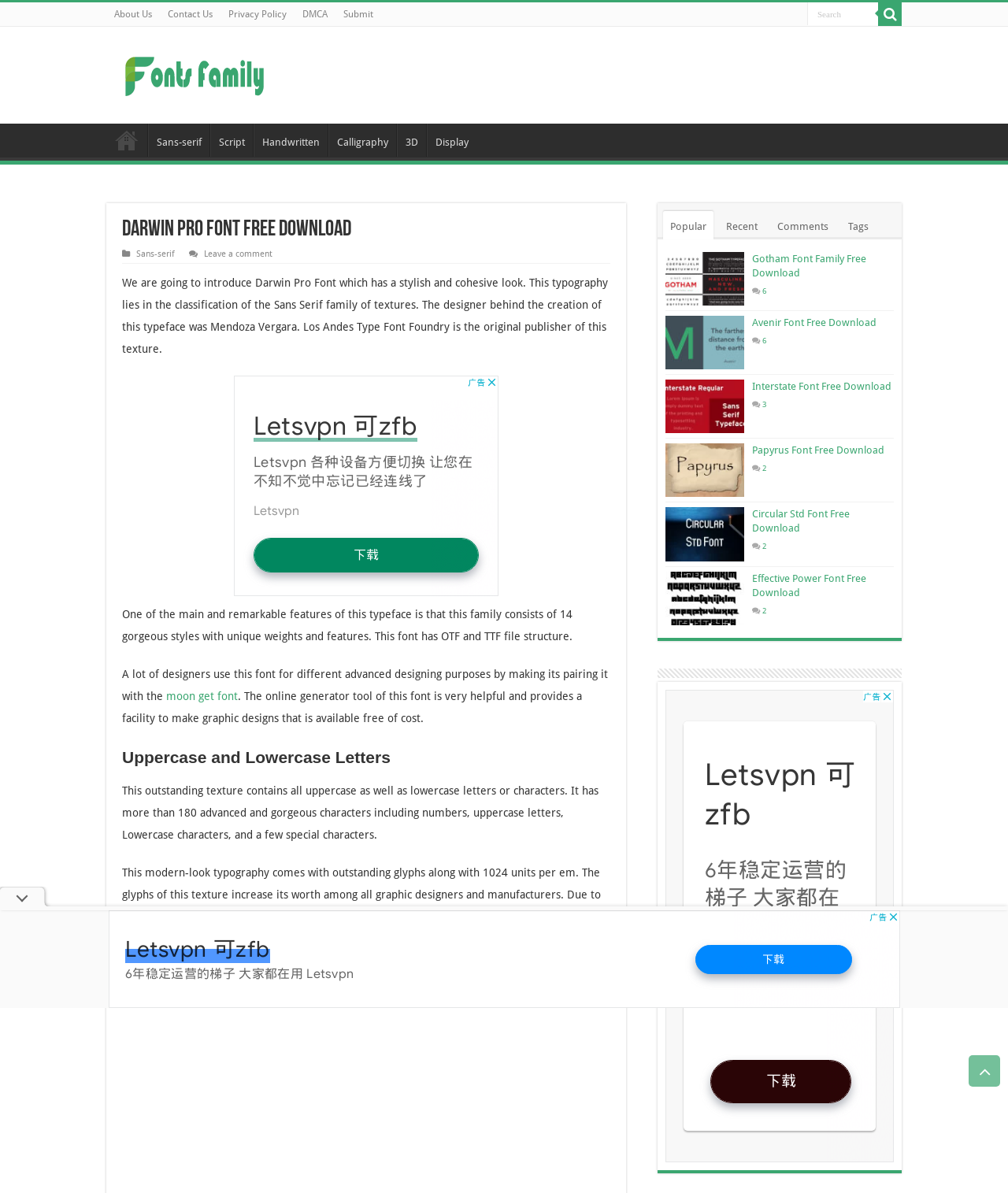Answer this question using a single word or a brief phrase:
What is the name of the font family?

Sans Serif